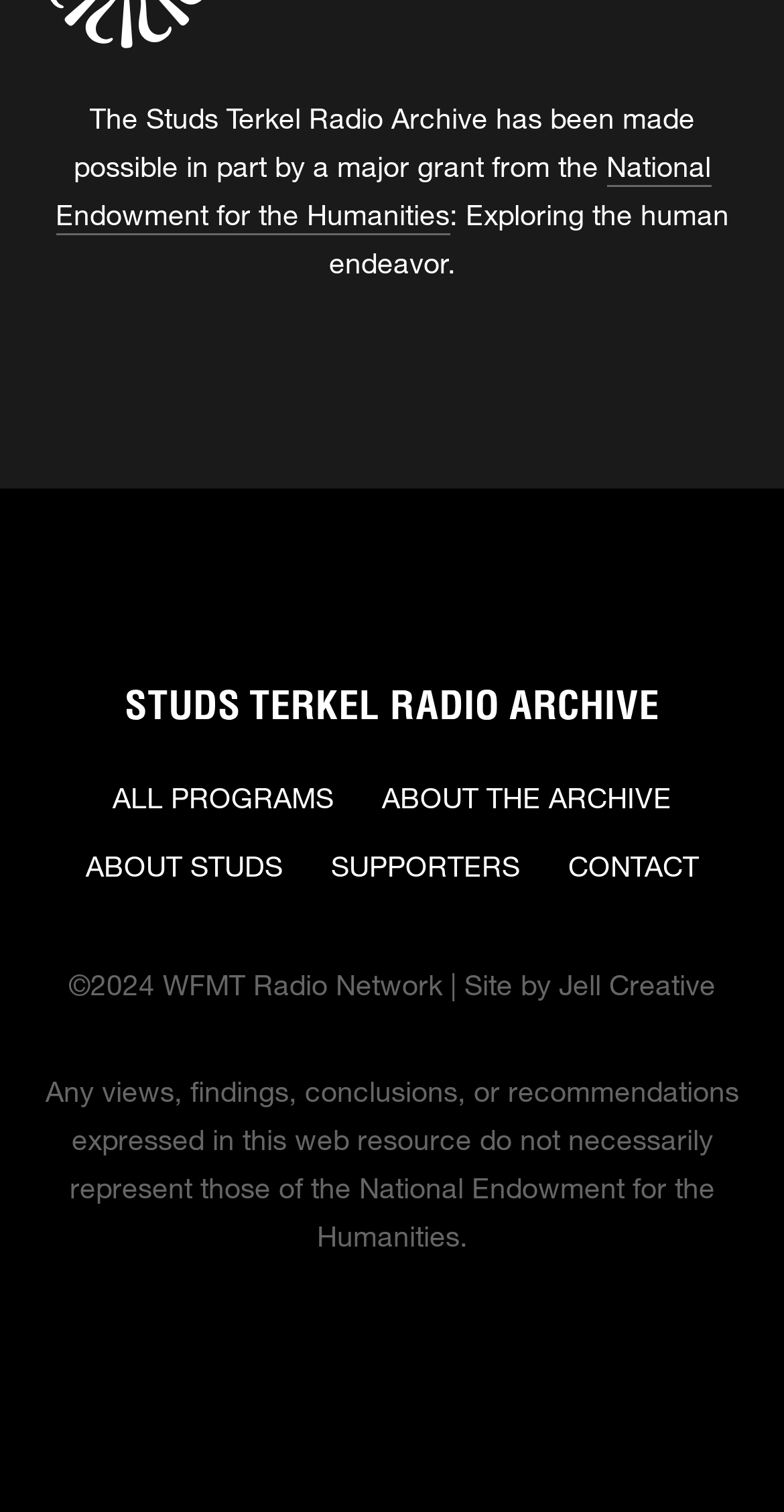What year is the copyright for?
Give a single word or phrase answer based on the content of the image.

2024